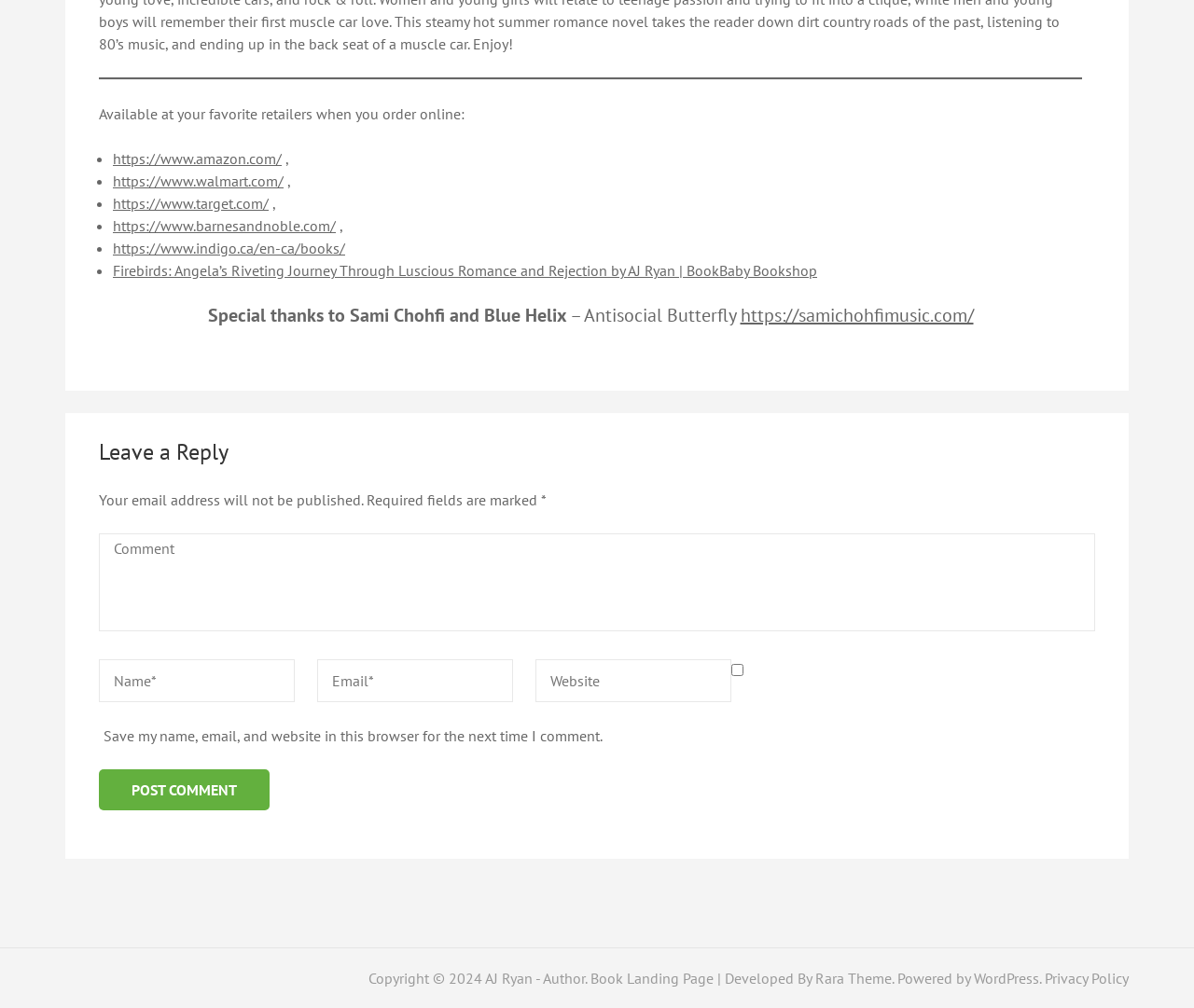Identify the bounding box coordinates of the area that should be clicked in order to complete the given instruction: "Click the link to Amazon". The bounding box coordinates should be four float numbers between 0 and 1, i.e., [left, top, right, bottom].

[0.095, 0.148, 0.236, 0.167]